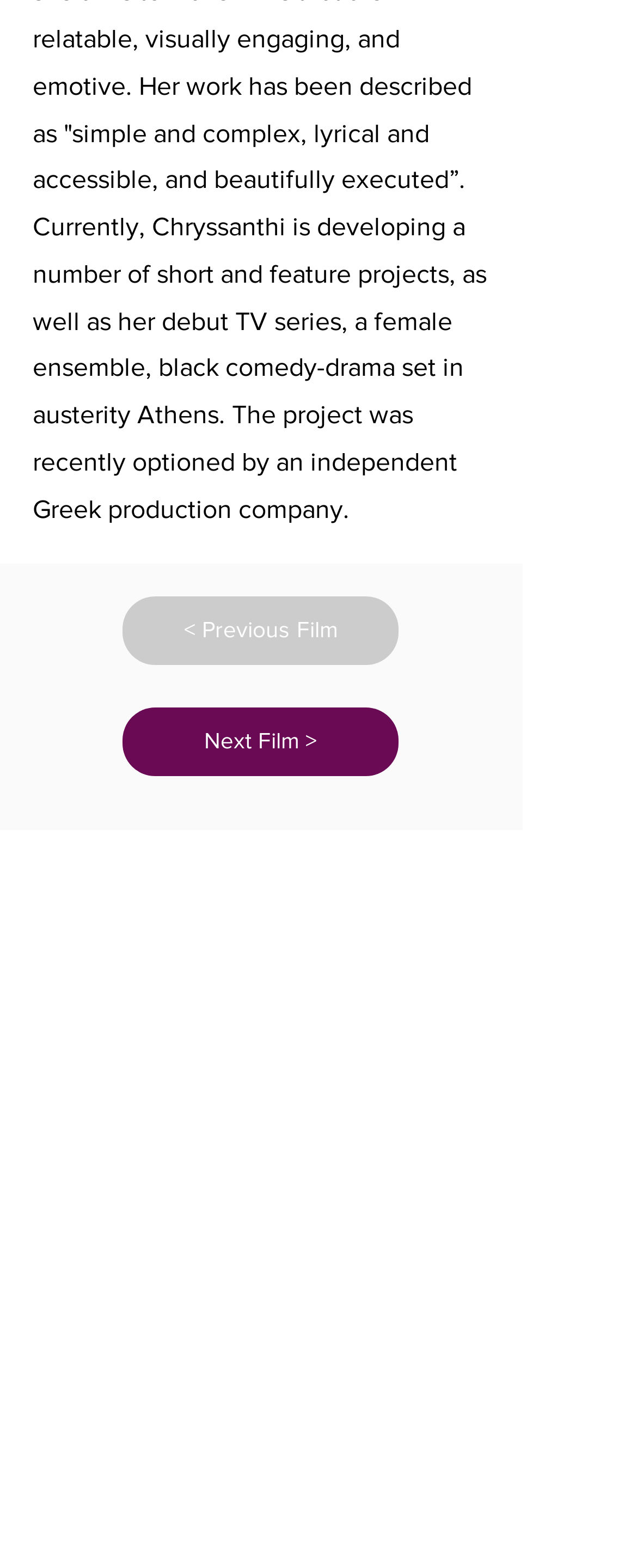Can you pinpoint the bounding box coordinates for the clickable element required for this instruction: "Visit YouTube"? The coordinates should be four float numbers between 0 and 1, i.e., [left, top, right, bottom].

[0.567, 0.633, 0.672, 0.676]